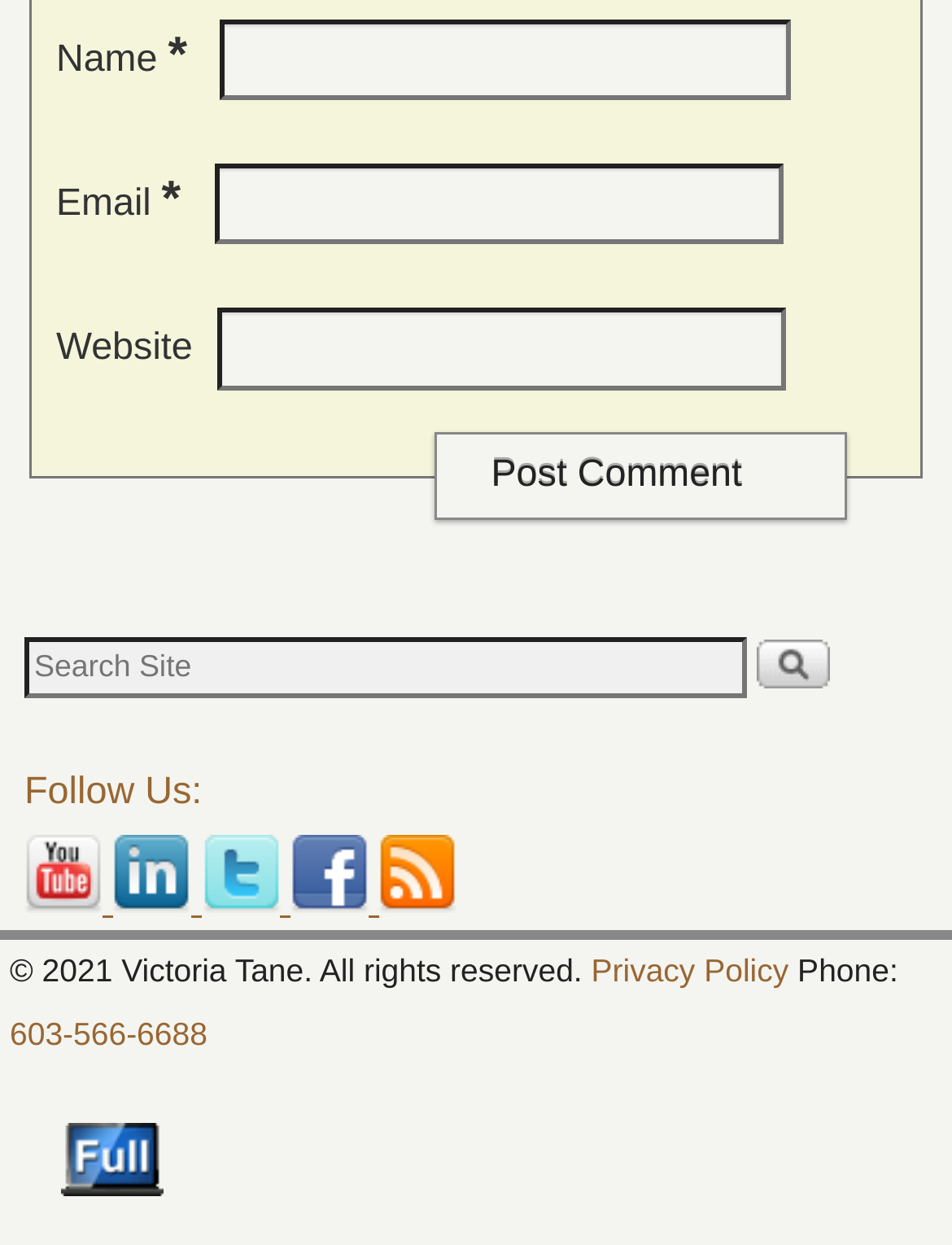How many social media links are there? Based on the screenshot, please respond with a single word or phrase.

4